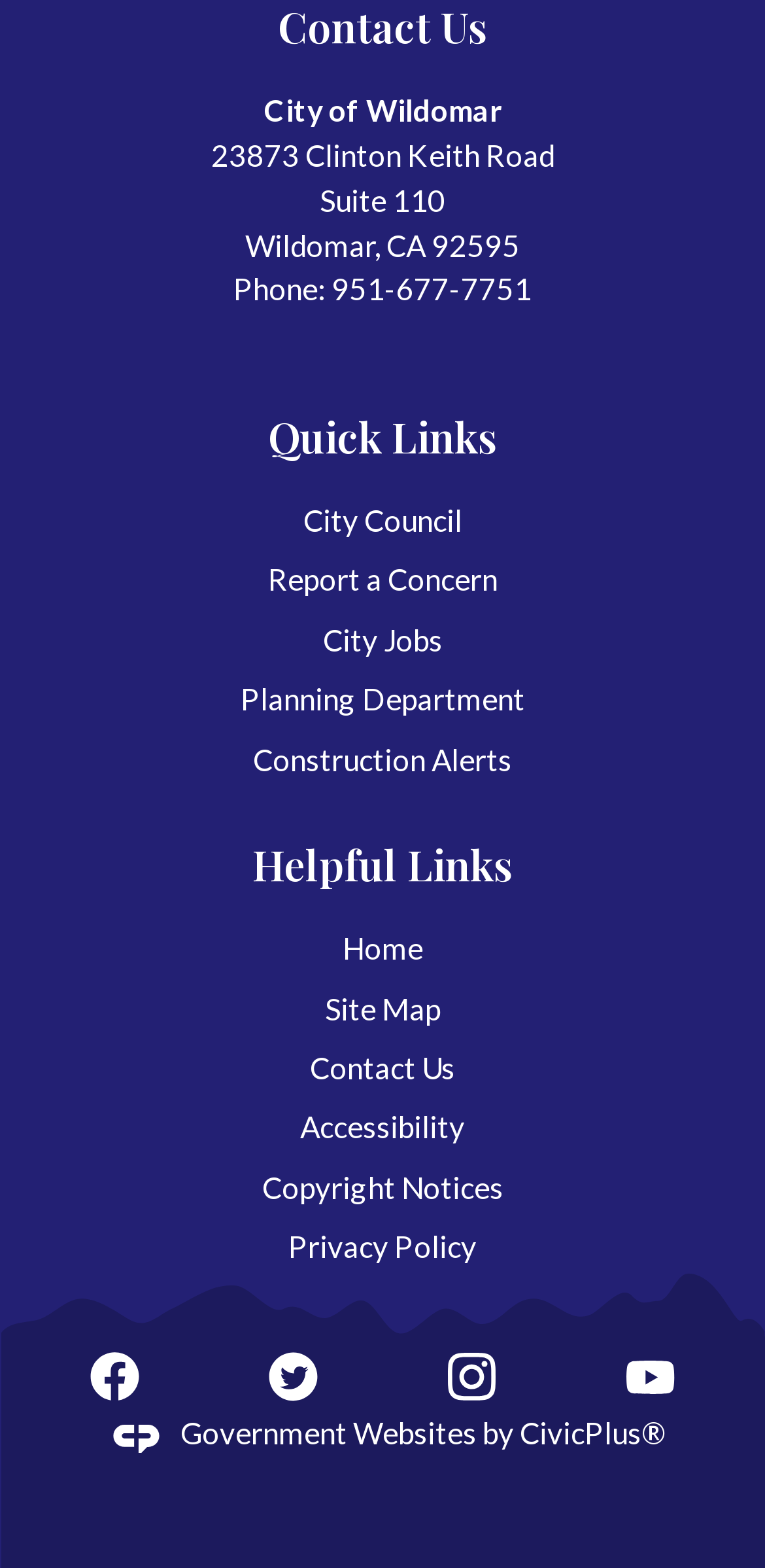Based on the description "Report a Concern", find the bounding box of the specified UI element.

[0.35, 0.359, 0.65, 0.381]